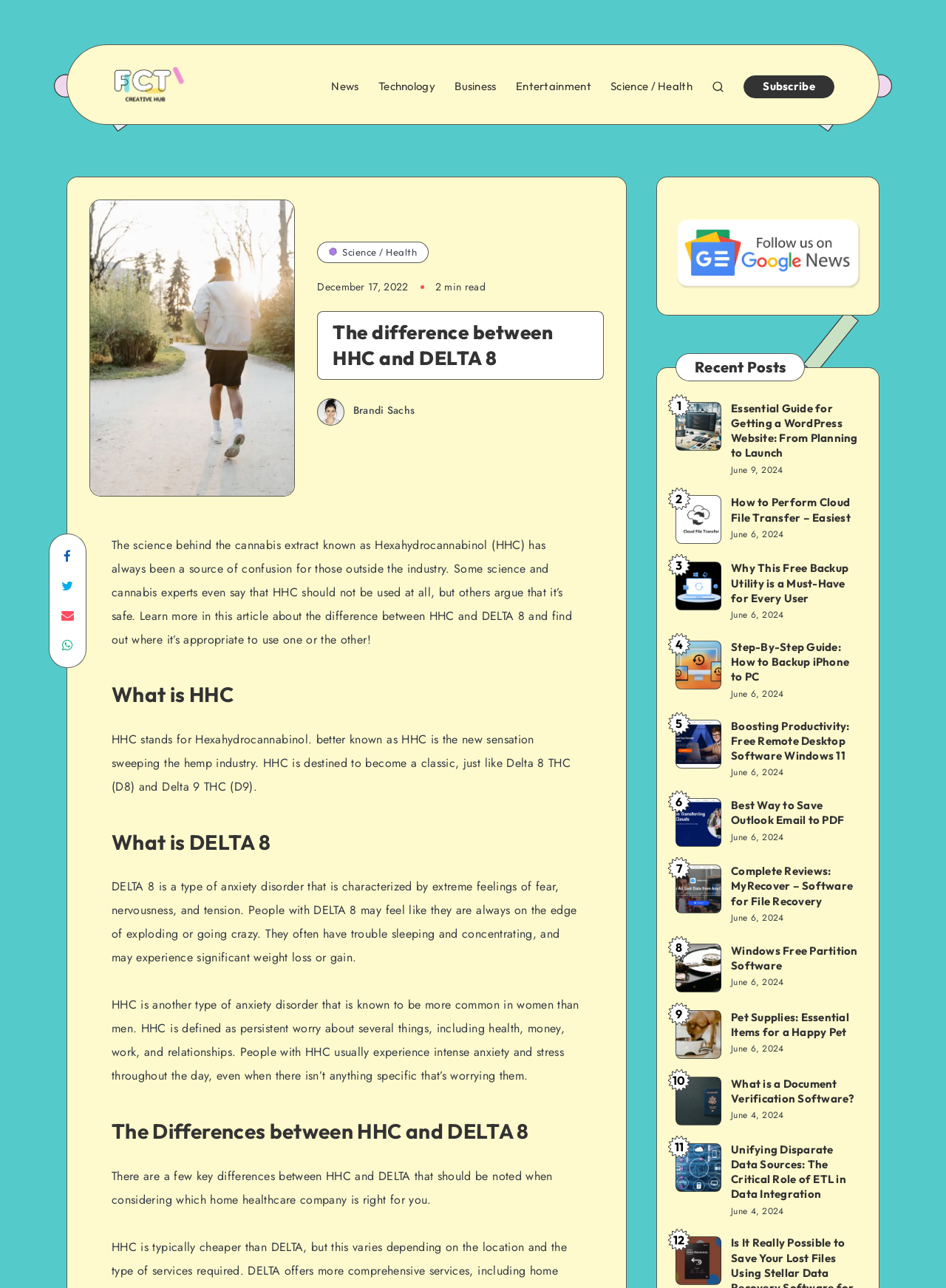Give a complete and precise description of the webpage's appearance.

This webpage is about the difference between HHC and DELTA 8, a topic related to cannabis extracts. At the top, there is a header section with a logo "FCT" on the left and several links to different categories, including "News", "Technology", "Business", "Entertainment", "Science / Health", and "Subscribe". 

Below the header, there is a main article section with a heading "The difference between HHC and DELTA 8" and a brief introduction to the topic. The article is divided into several sections, including "What is HHC", "What is DELTA 8", and "The Differences between HHC and DELTA 8". Each section has a heading and a brief description.

On the right side of the article, there are social media sharing links, including Facebook, Twitter, and Email. Below the article, there is a section titled "Recent Posts" with several links to other articles, including "Essential Guide for Getting a WordPress Website: From Planning to Launch", "How to Perform Cloud File Transfer – Easiest", and several others. Each article has a heading, a brief description, and a timestamp indicating when it was published.

At the bottom of the page, there is a figure with an image and a link to "Follow on Google News".